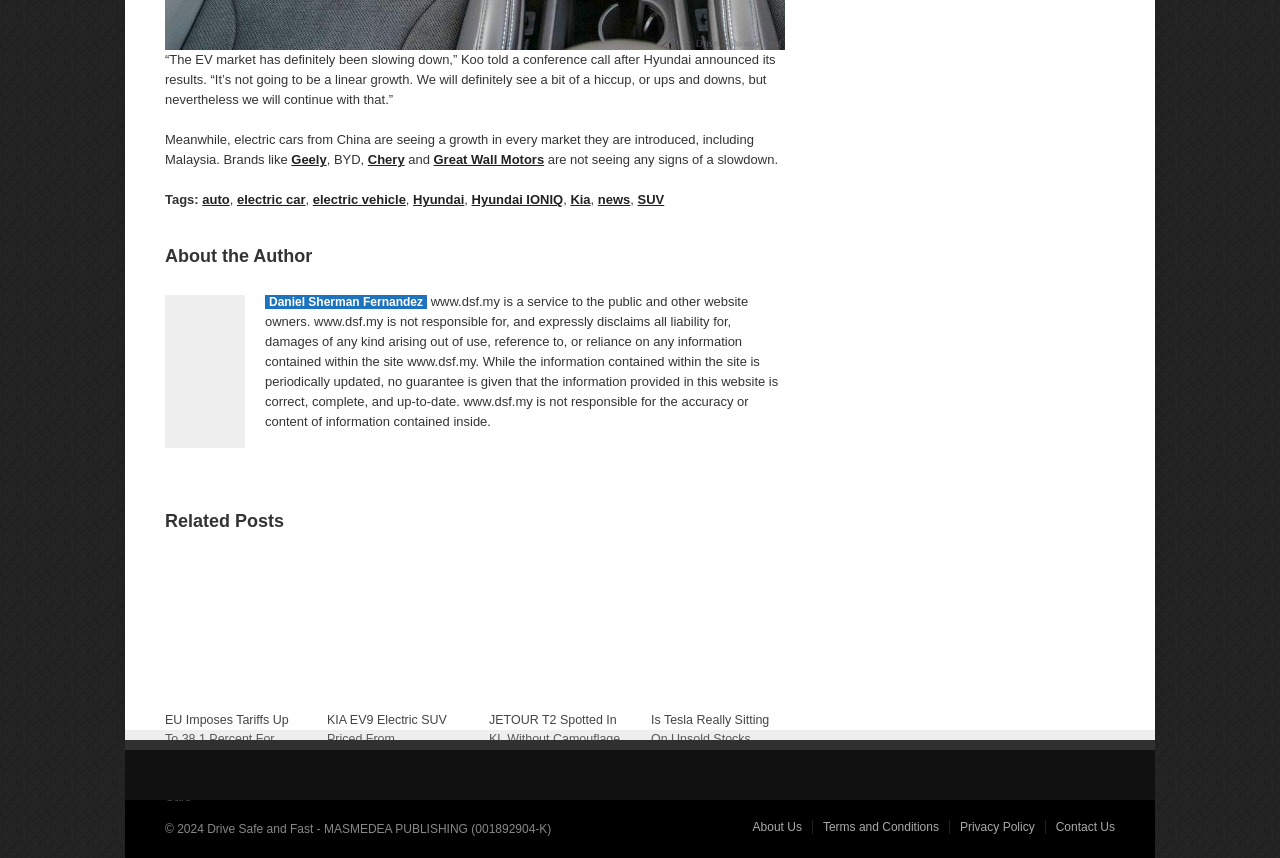Using details from the image, please answer the following question comprehensively:
What are the tags related to the article?

The tags are listed below the main article content, and they include keywords such as 'auto', 'electric car', 'electric vehicle', 'Hyundai', and others.